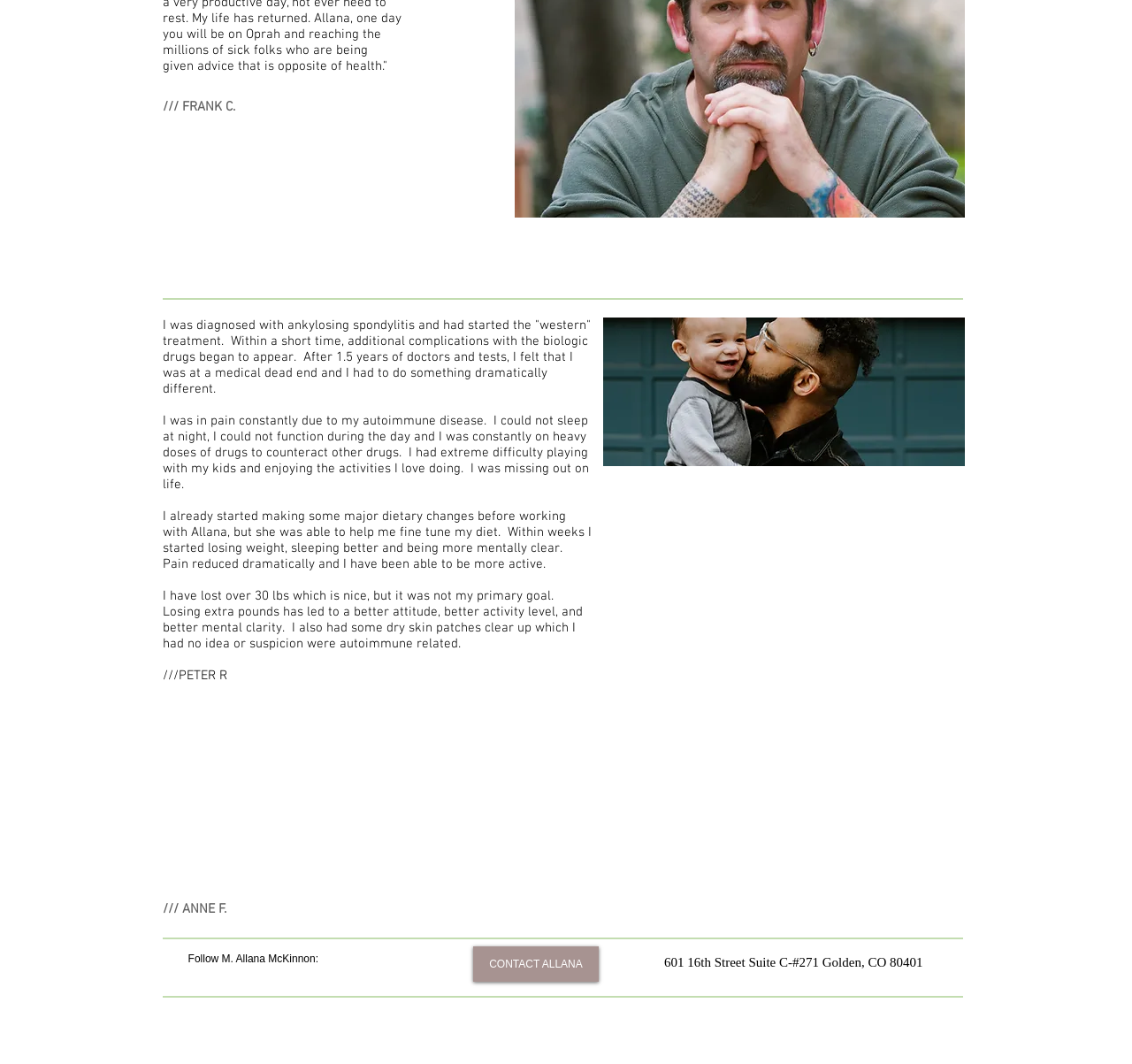What is the address of Allana's office?
Based on the image, provide a one-word or brief-phrase response.

601 16th Street Suite C-#271 Golden, CO 80401